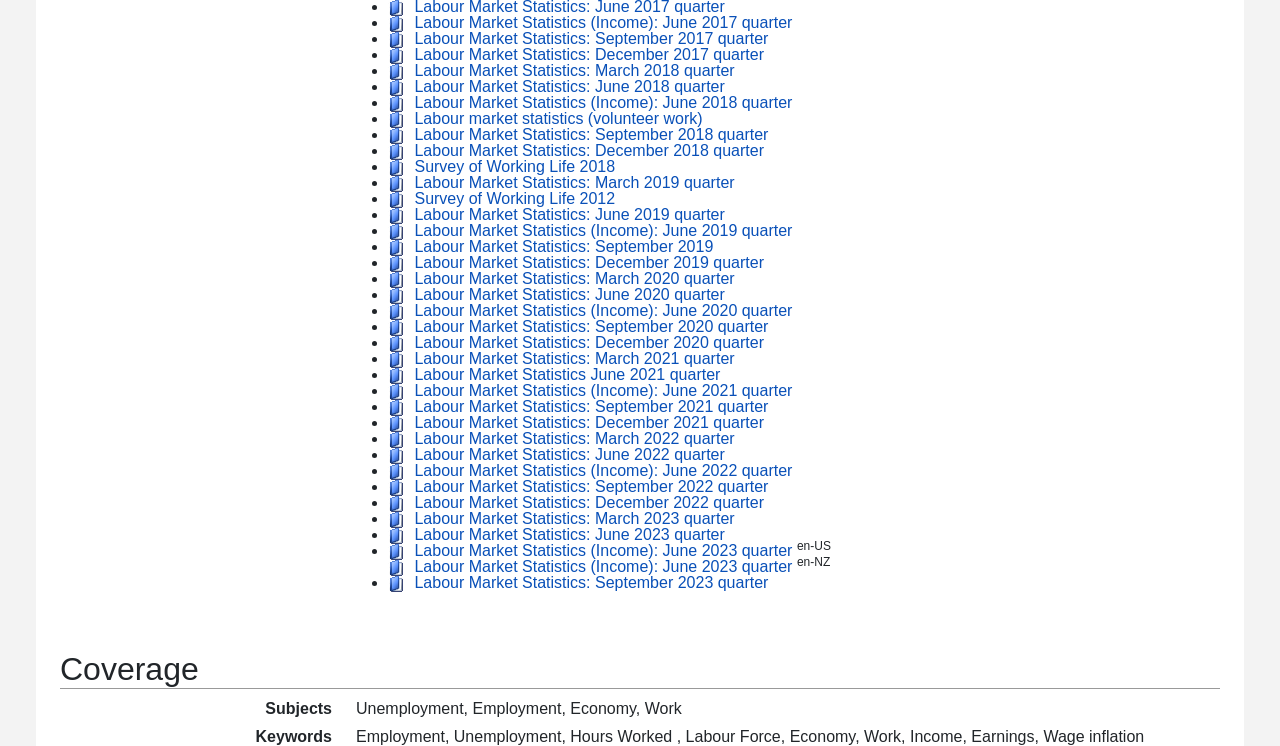Determine the bounding box coordinates of the clickable region to carry out the instruction: "View Labour Market Statistics: June 2017 quarter".

[0.324, 0.019, 0.619, 0.042]